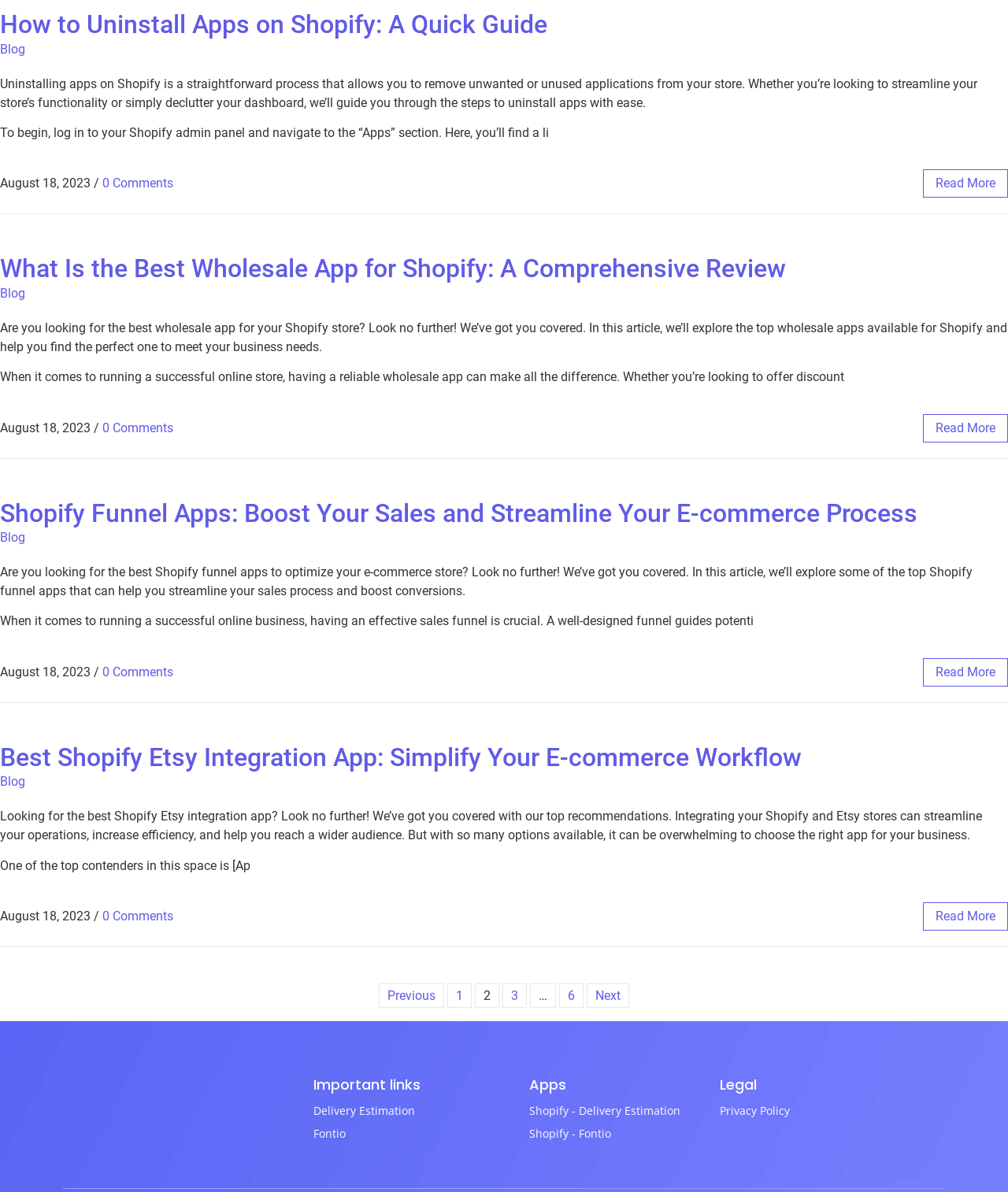Provide the bounding box for the UI element matching this description: "Shopify - Delivery Estimation".

[0.525, 0.925, 0.675, 0.938]